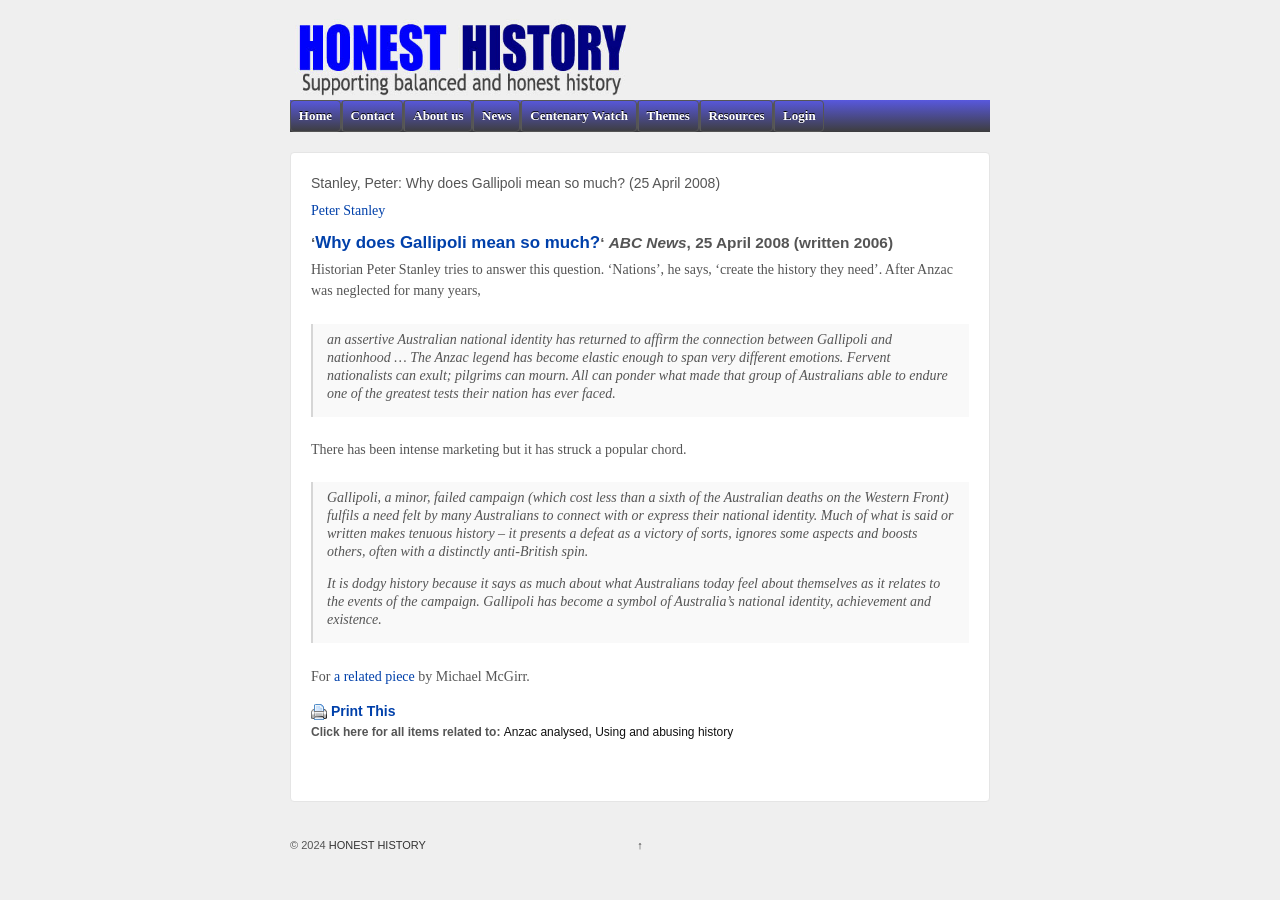What is the name of the historian mentioned in the article?
Please answer the question with a detailed response using the information from the screenshot.

The article mentions a historian named Peter Stanley, who tries to answer the question of why Gallipoli means so much. This information can be found in the paragraph that starts with 'Historian Peter Stanley tries to answer this question.'